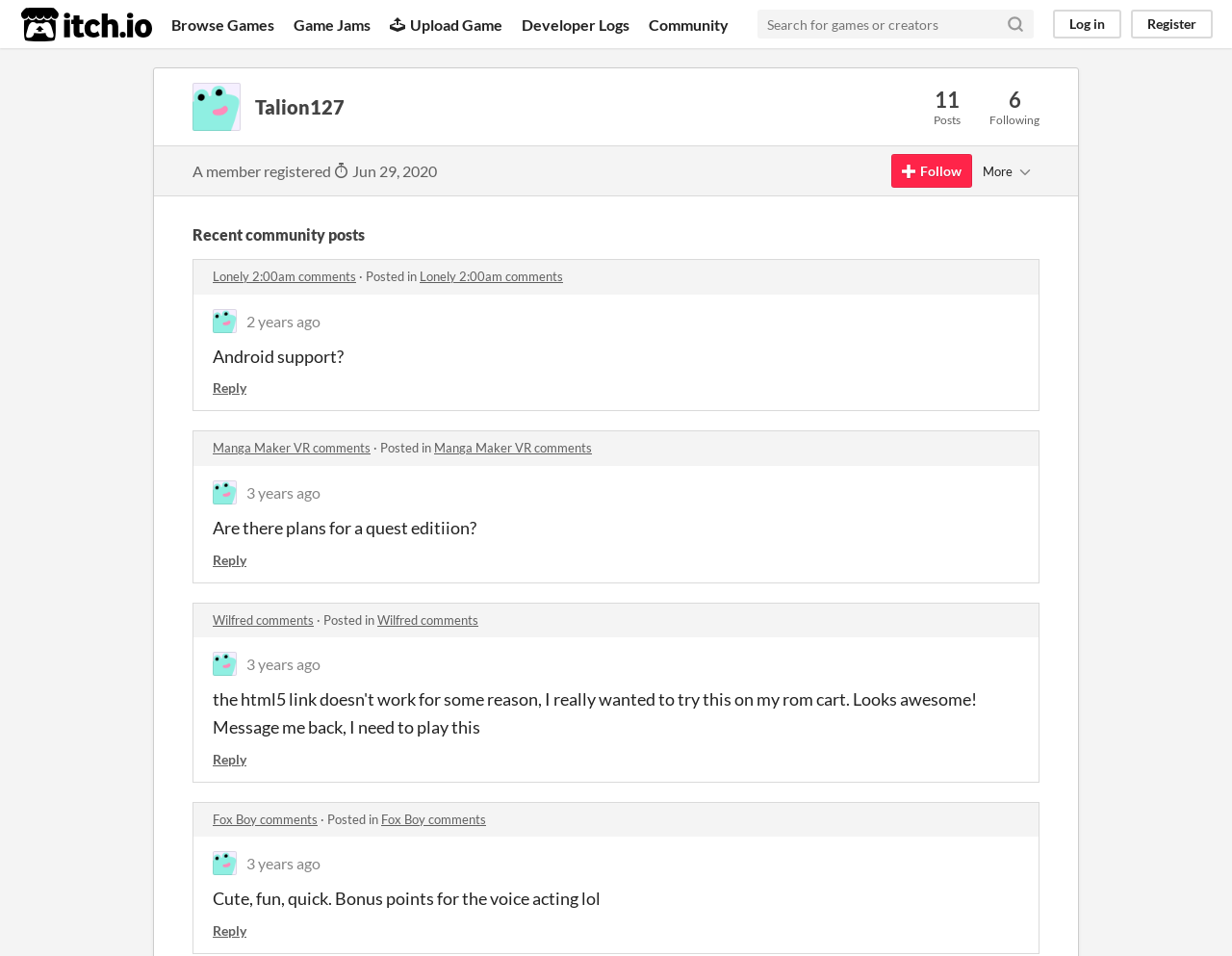Determine the bounding box for the described HTML element: "aria-label="Search"". Ensure the coordinates are four float numbers between 0 and 1 in the format [left, top, right, bottom].

[0.809, 0.01, 0.839, 0.04]